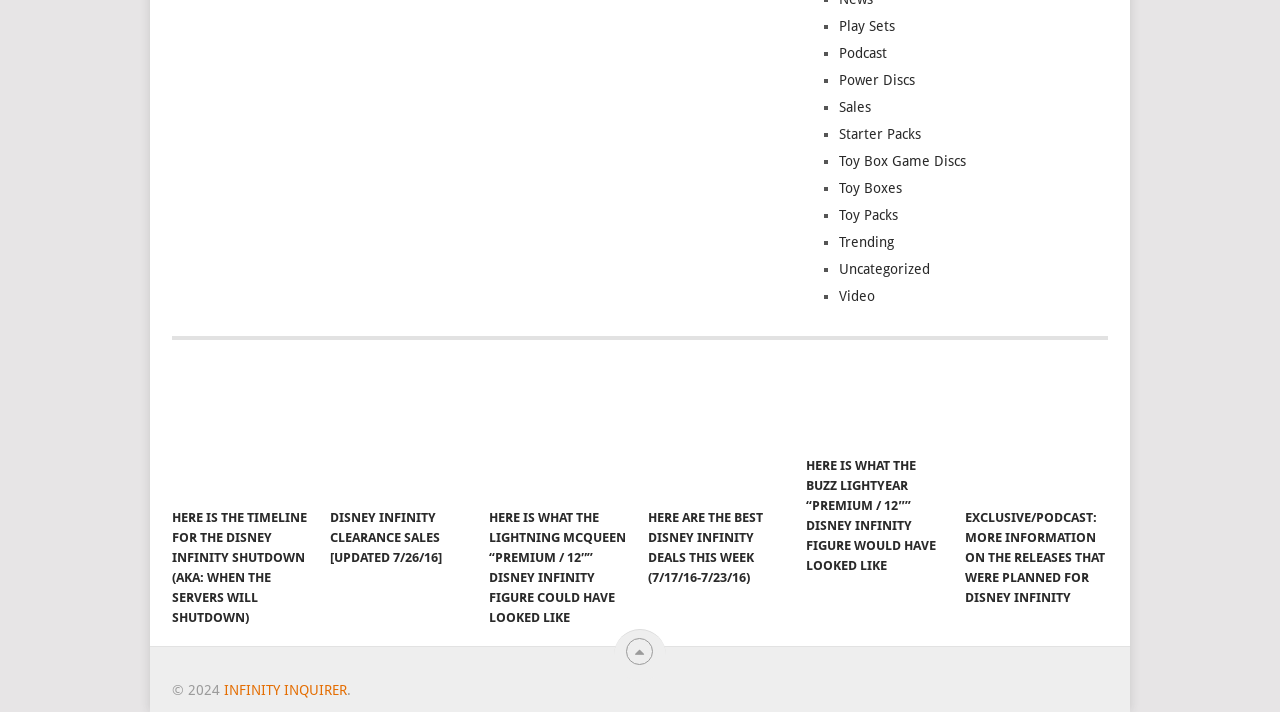Find the bounding box coordinates of the area that needs to be clicked in order to achieve the following instruction: "Visit the INFINITY INQUIRER page". The coordinates should be specified as four float numbers between 0 and 1, i.e., [left, top, right, bottom].

[0.175, 0.958, 0.271, 0.98]